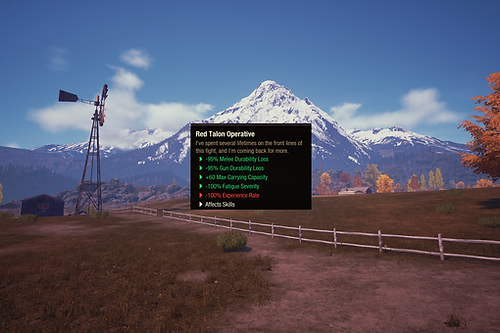Offer a detailed narrative of the image.

The image titled "Unbreakable Weapons" showcases a scenic landscape featuring a prominent mountain backdrop, with a rustic windmill and grassy fields in the foreground. The focal point of the image is an informative panel titled "Red Talon Operative," which lists various gameplay benefits. 

These benefits include:
- **+60% Max Durability Loss**: Enhances the longevity of weapons and tools.
- **+60% Carrying Capacity**: Increases the amount of equipment that can be carried.
- **+100% Fatigue Security**: Likely offers improved stamina management.
- **+100% Experience Rate**: Boosts the rate at which experience points are gained.
- **Affects Skills**: Indicates influences on specific player skills relevant to gameplay.

The combination of the picturesque setting and vital gameplay information makes this image both visually appealing and informative for players looking to enhance their gaming experience.